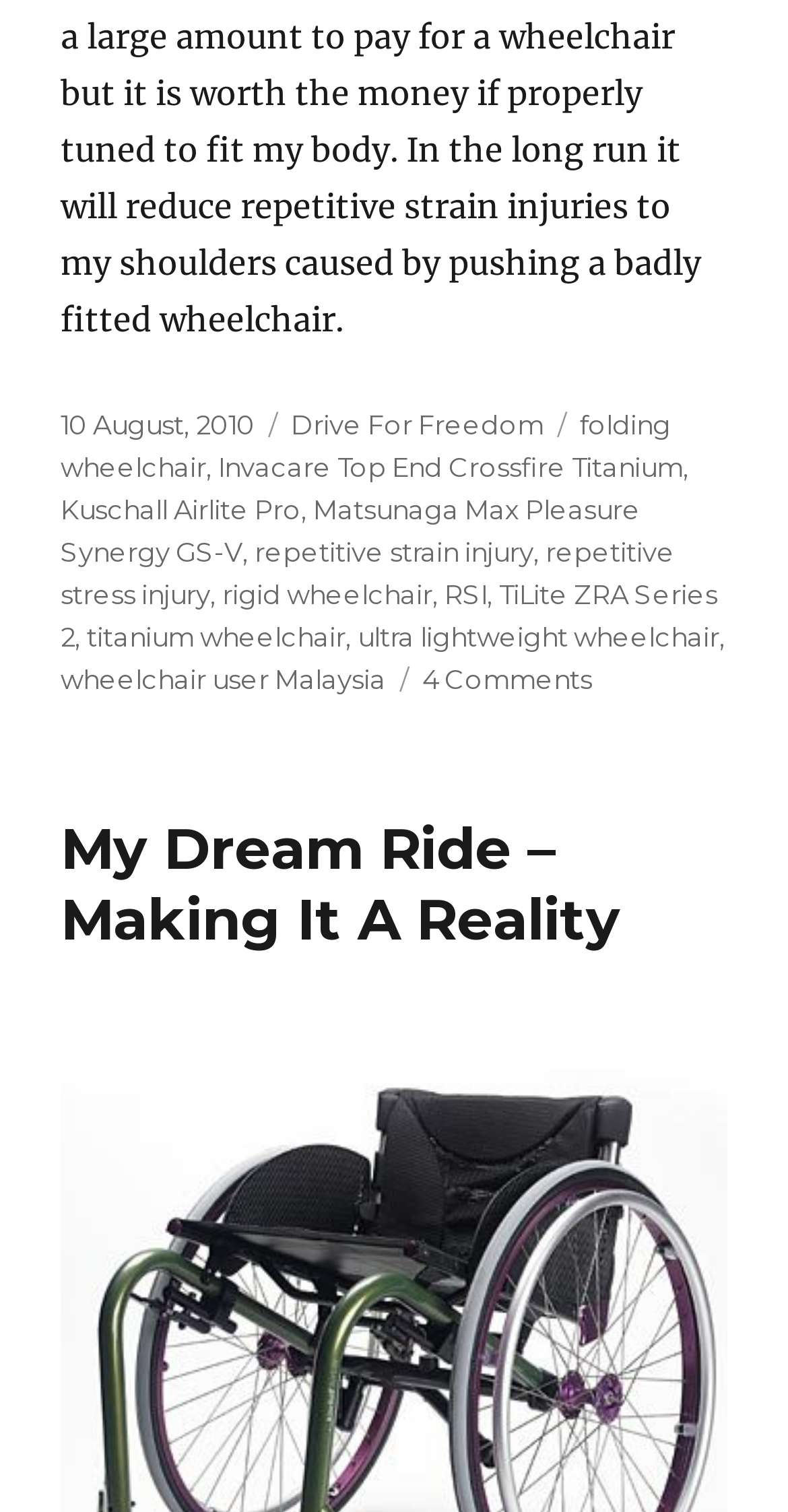Respond to the question with just a single word or phrase: 
What are the categories of the post?

Drive For Freedom